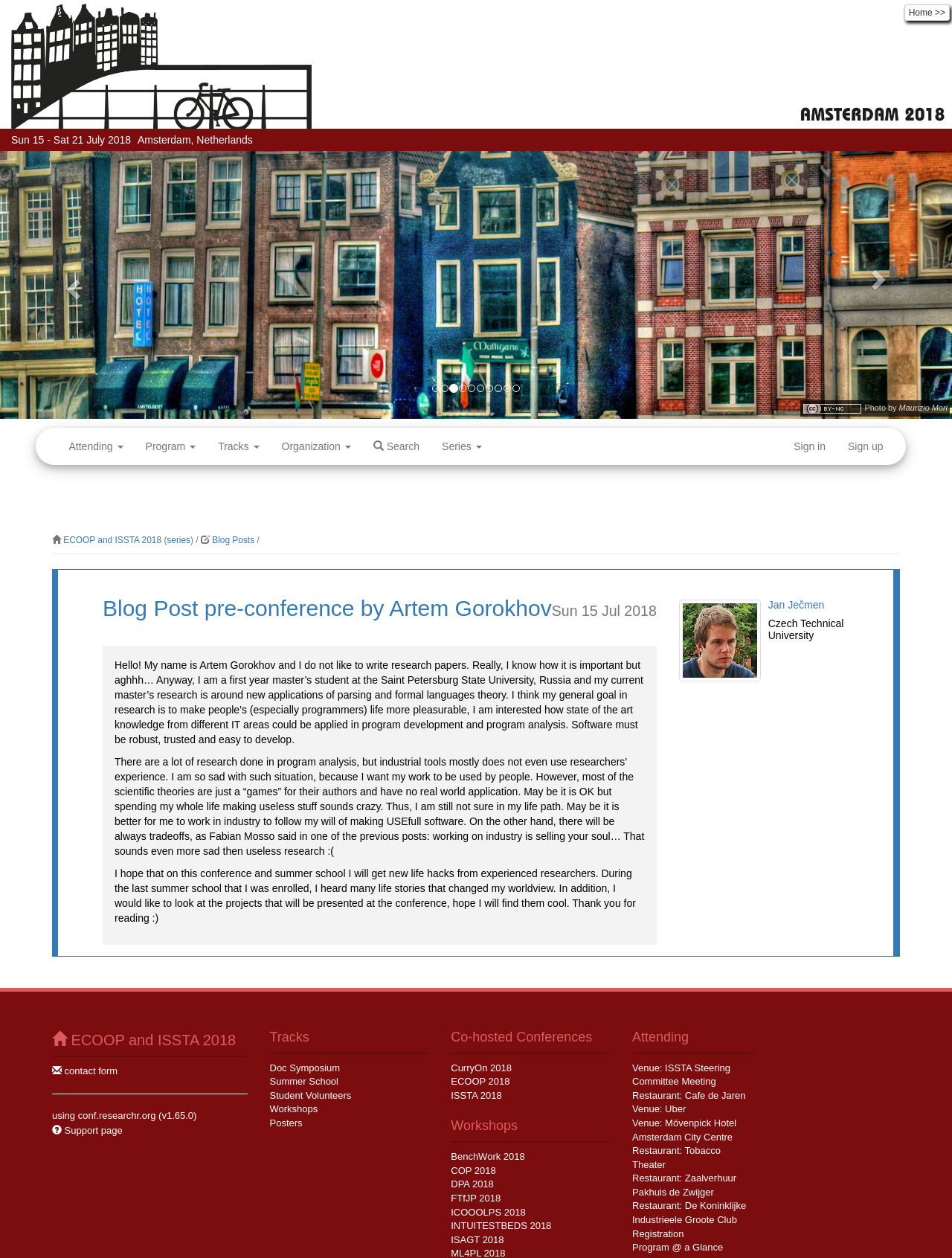Identify the bounding box of the UI component described as: "Jan JečmenCzech Technical University".

[0.713, 0.477, 0.891, 0.542]